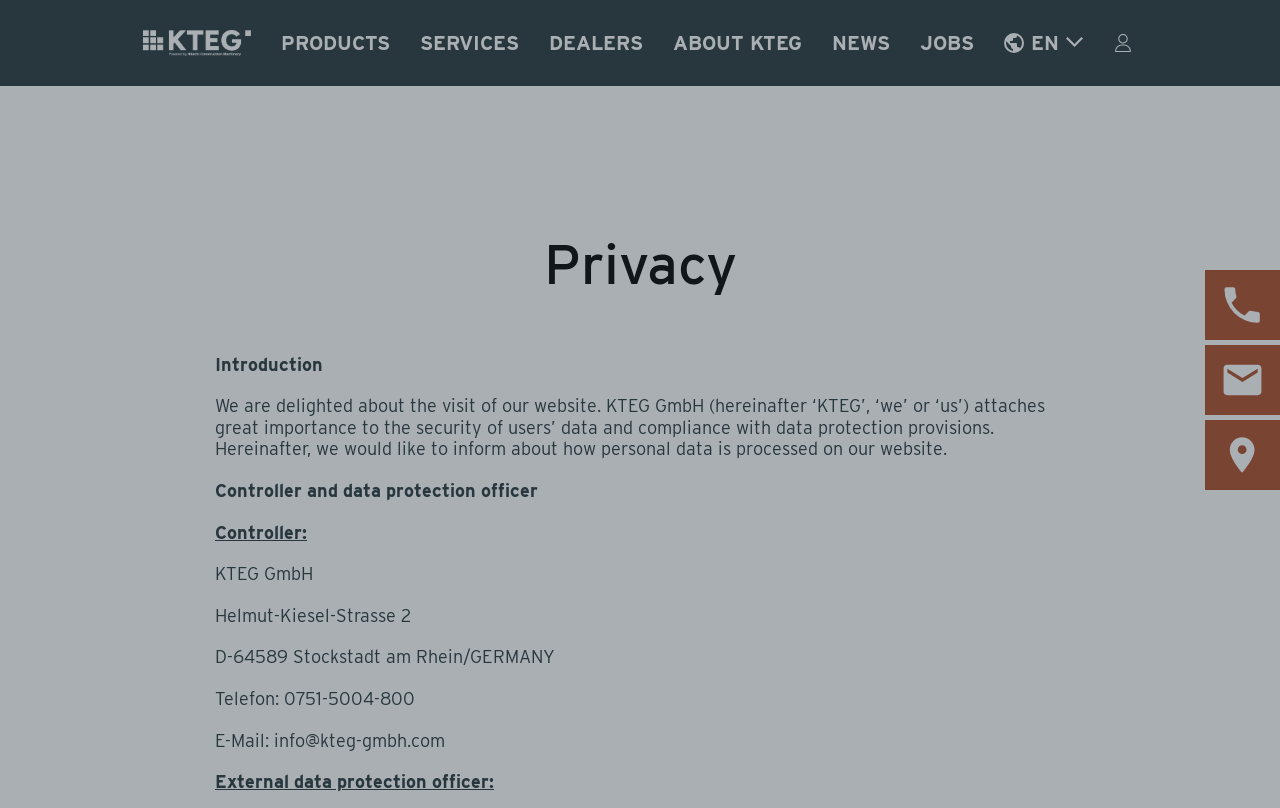How many types of excavators are listed?
Please answer using one word or phrase, based on the screenshot.

2